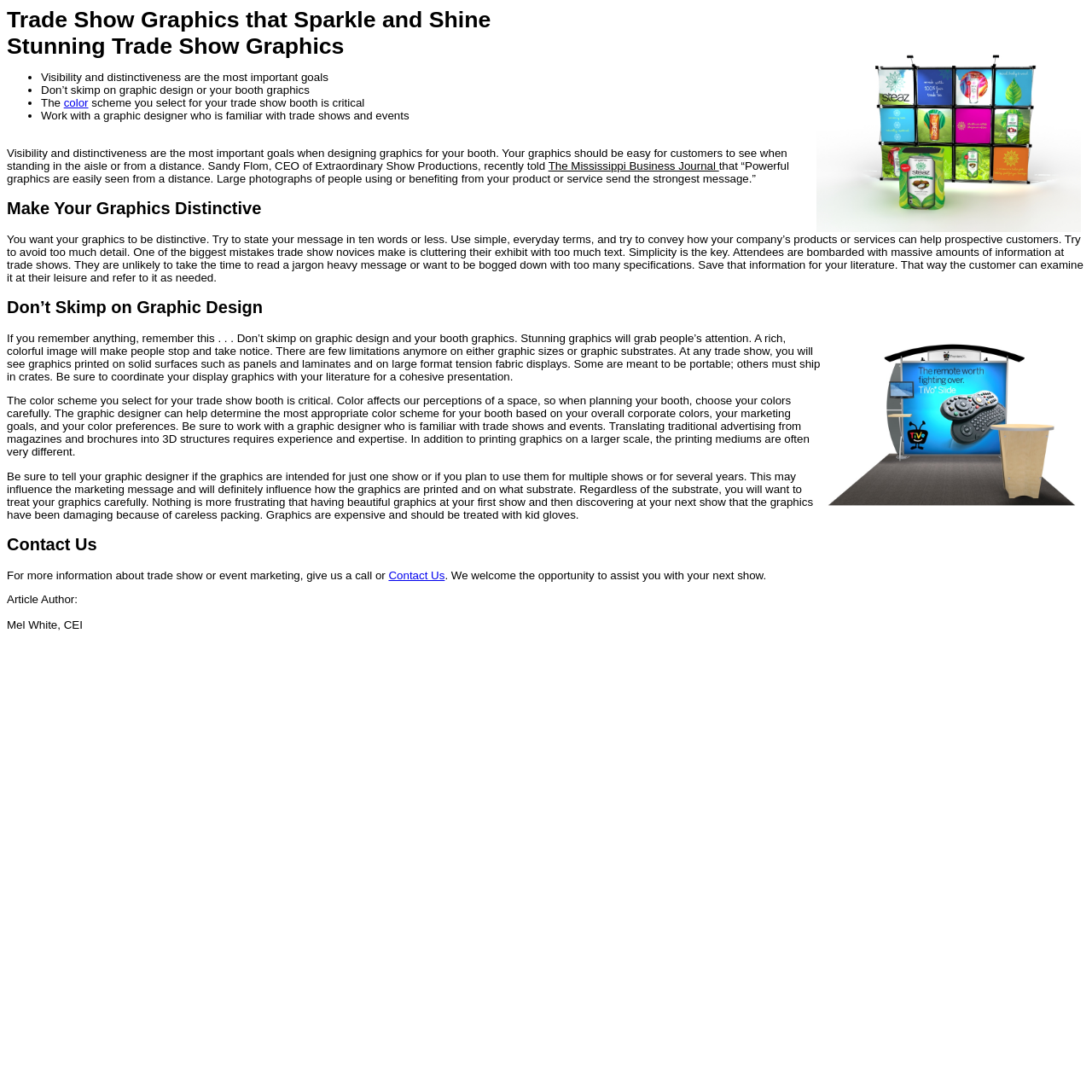What should be coordinated with display graphics?
Refer to the image and give a detailed answer to the question.

According to the webpage, the display graphics should be coordinated with the literature for a cohesive presentation. This is stated in the text 'Be sure to coordinate your display graphics with your literature for a cohesive presentation.'